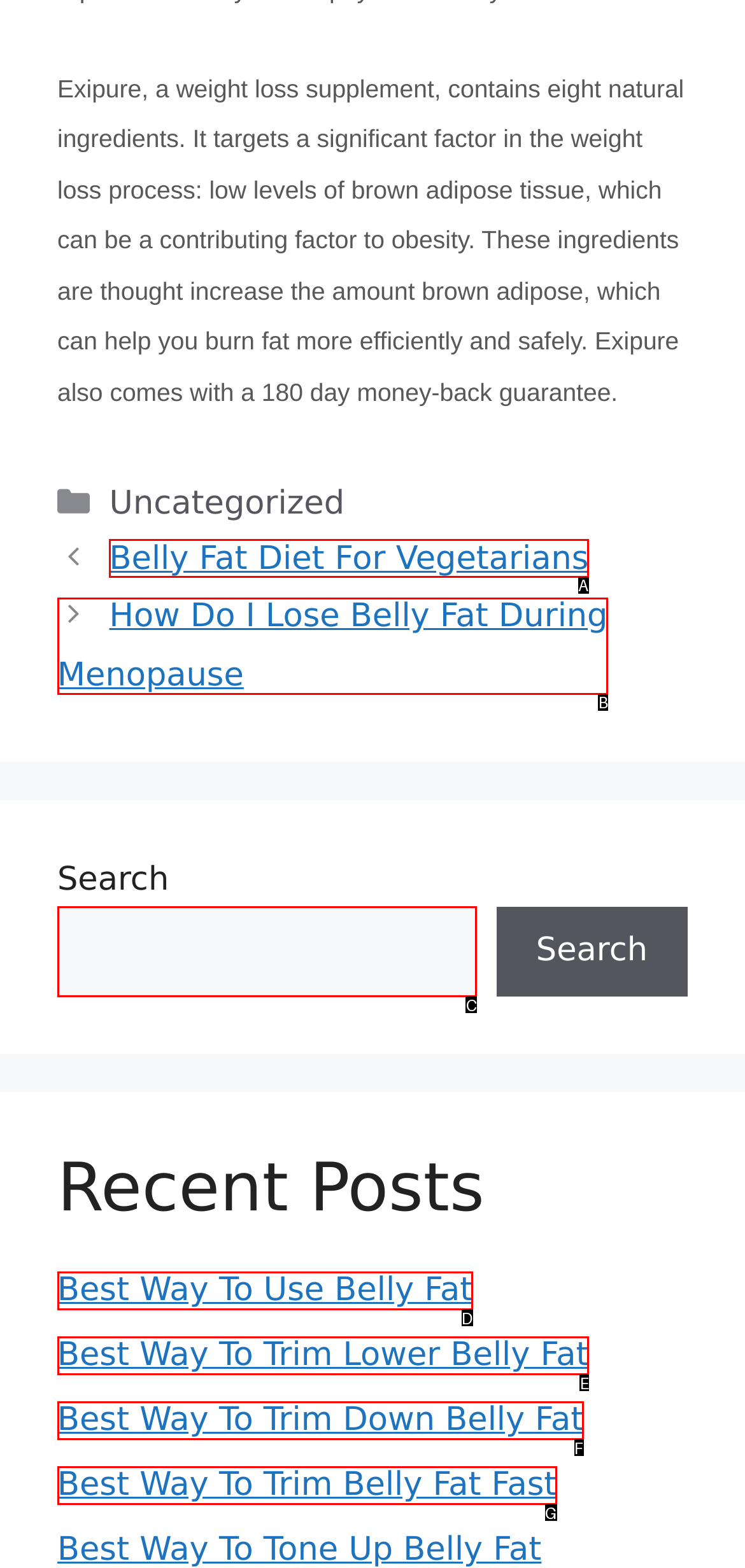Point out the option that best suits the description: Belly Fat Diet For Vegetarians
Indicate your answer with the letter of the selected choice.

A